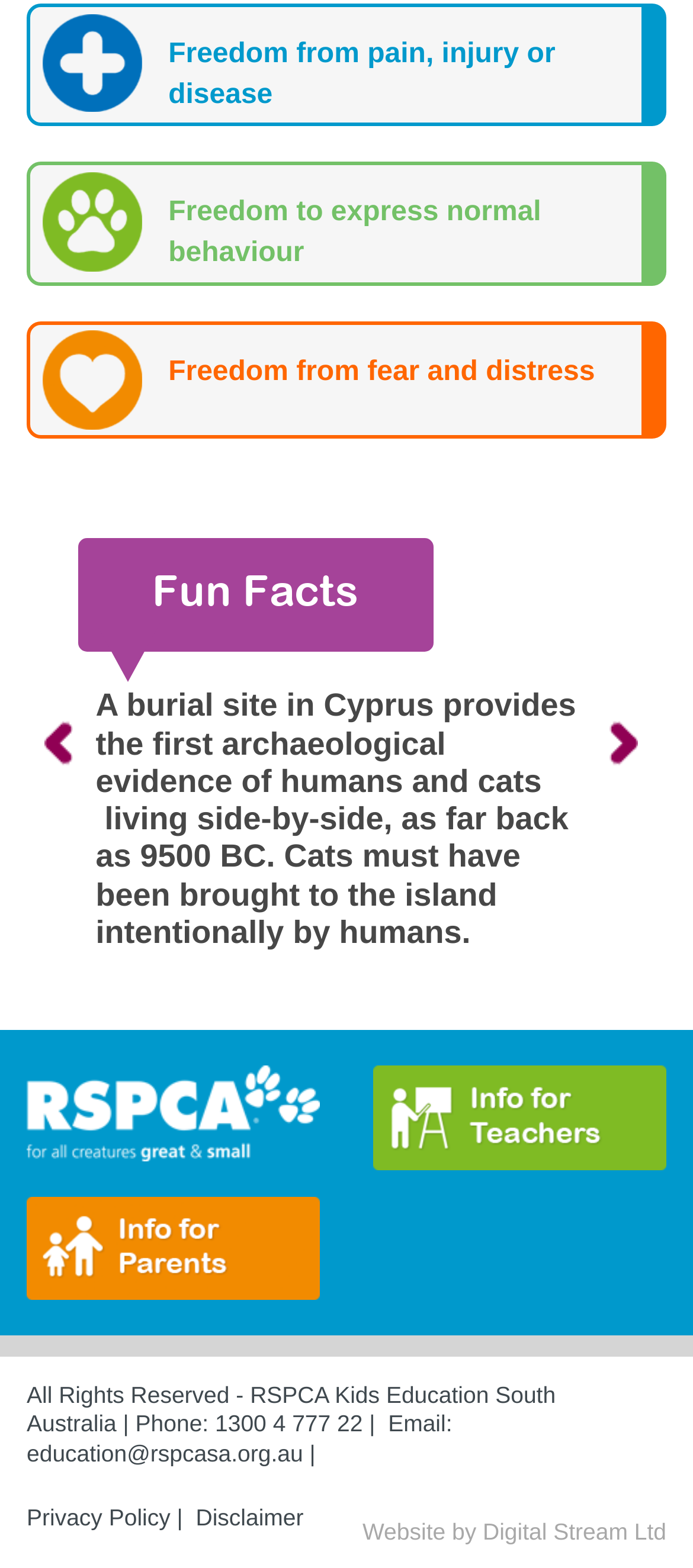Please identify the coordinates of the bounding box that should be clicked to fulfill this instruction: "Visit the RSPCA Kids Education South Australia website".

[0.0, 0.67, 0.5, 0.73]